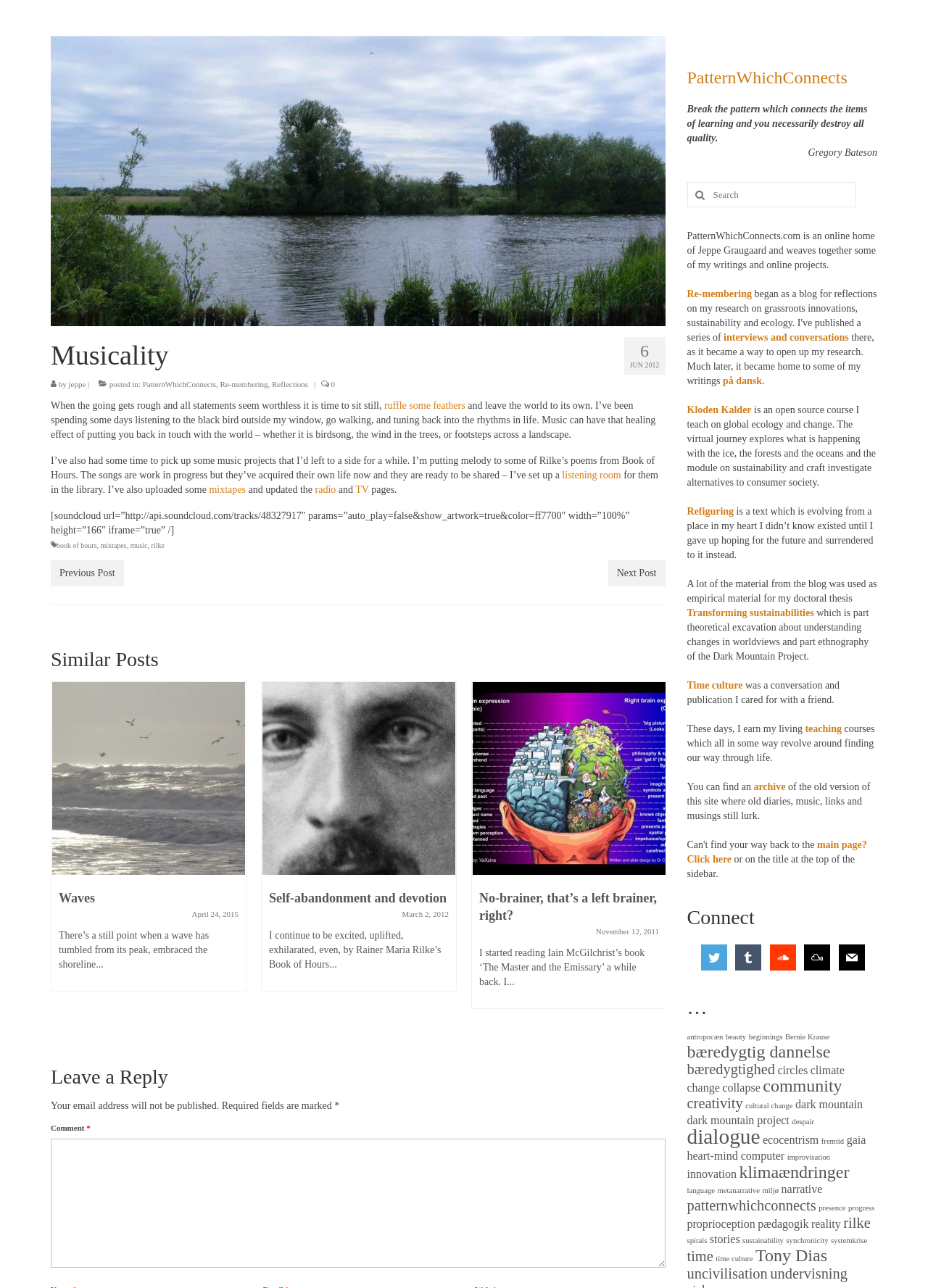Identify the bounding box for the UI element that is described as follows: "undervisning".

[0.83, 0.983, 0.913, 0.995]